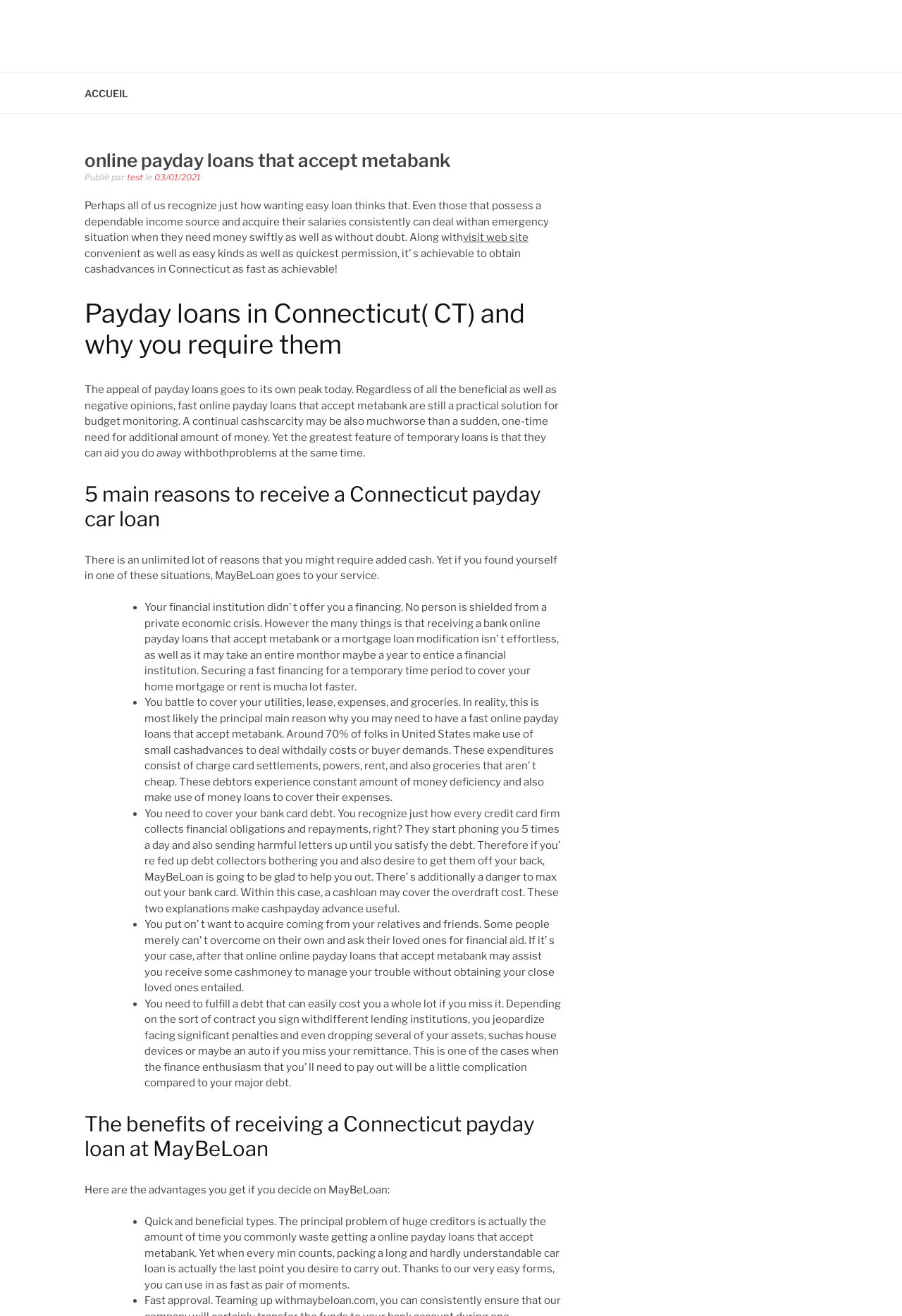What is the tone of the webpage content?
Answer the question with as much detail as you can, using the image as a reference.

The tone of the webpage content is informative, as it provides information about payday loans, their benefits, and the reasons for getting them. The text is written in a neutral tone, without any emotional appeals or sensational language.